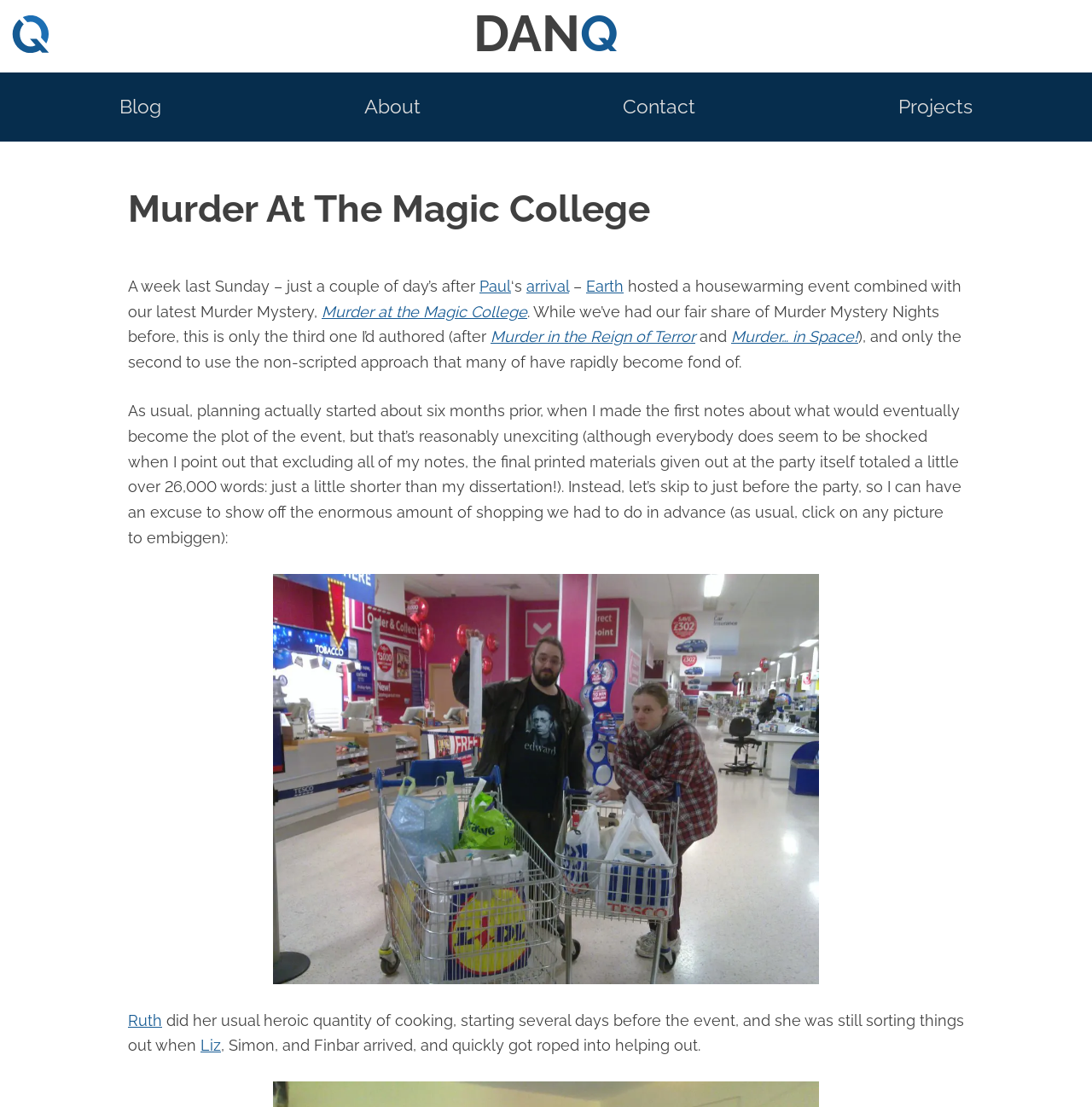Predict the bounding box of the UI element based on the description: "title="Zoom in on image"". The coordinates should be four float numbers between 0 and 1, formatted as [left, top, right, bottom].

[0.117, 0.518, 0.883, 0.889]